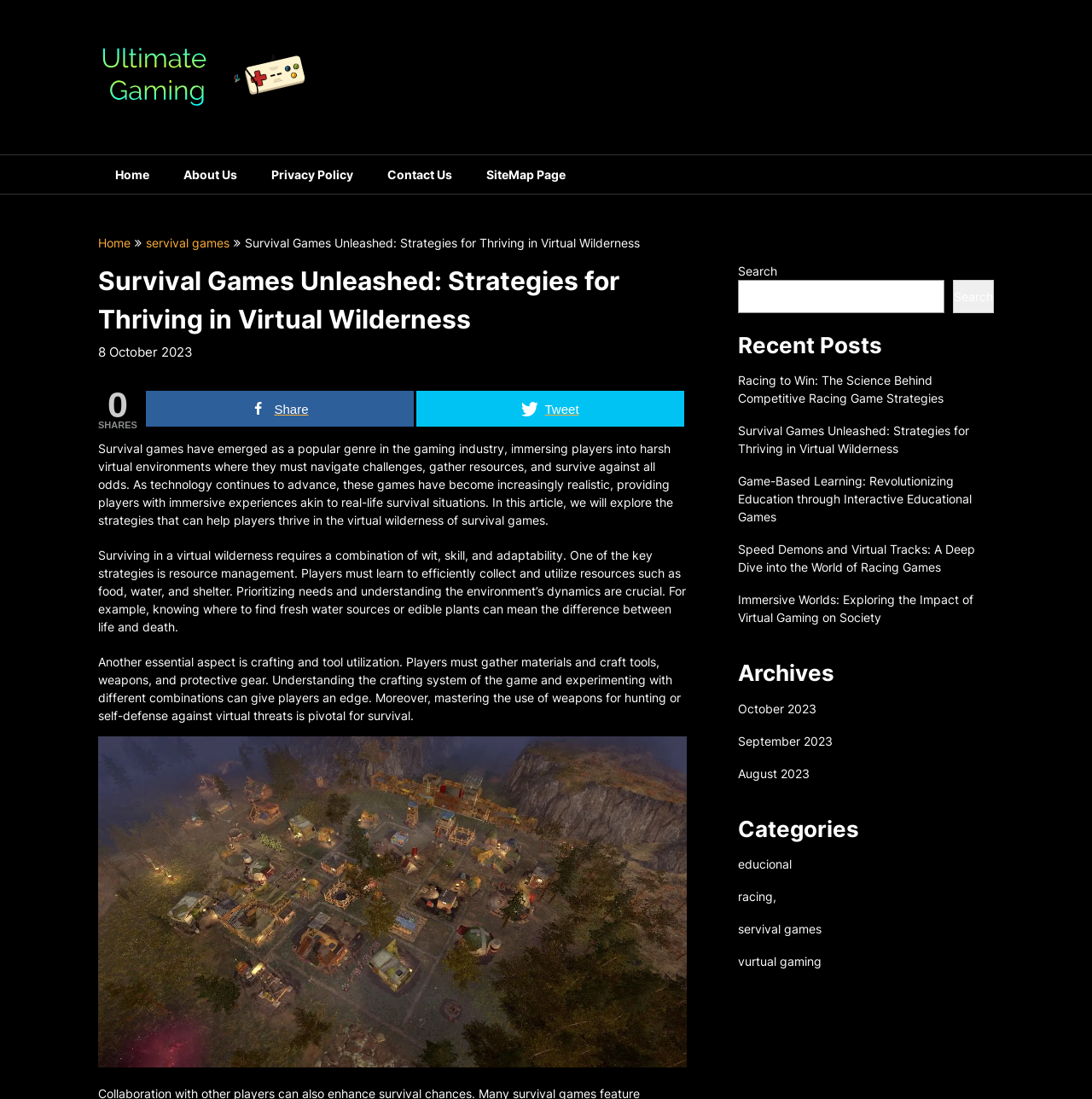What is the date of the article 'Survival Games Unleashed: Strategies for Thriving in Virtual Wilderness'?
Use the information from the image to give a detailed answer to the question.

The date of the article can be found below the heading 'Survival Games Unleashed: Strategies for Thriving in Virtual Wilderness', where it says '8 October 2023'.